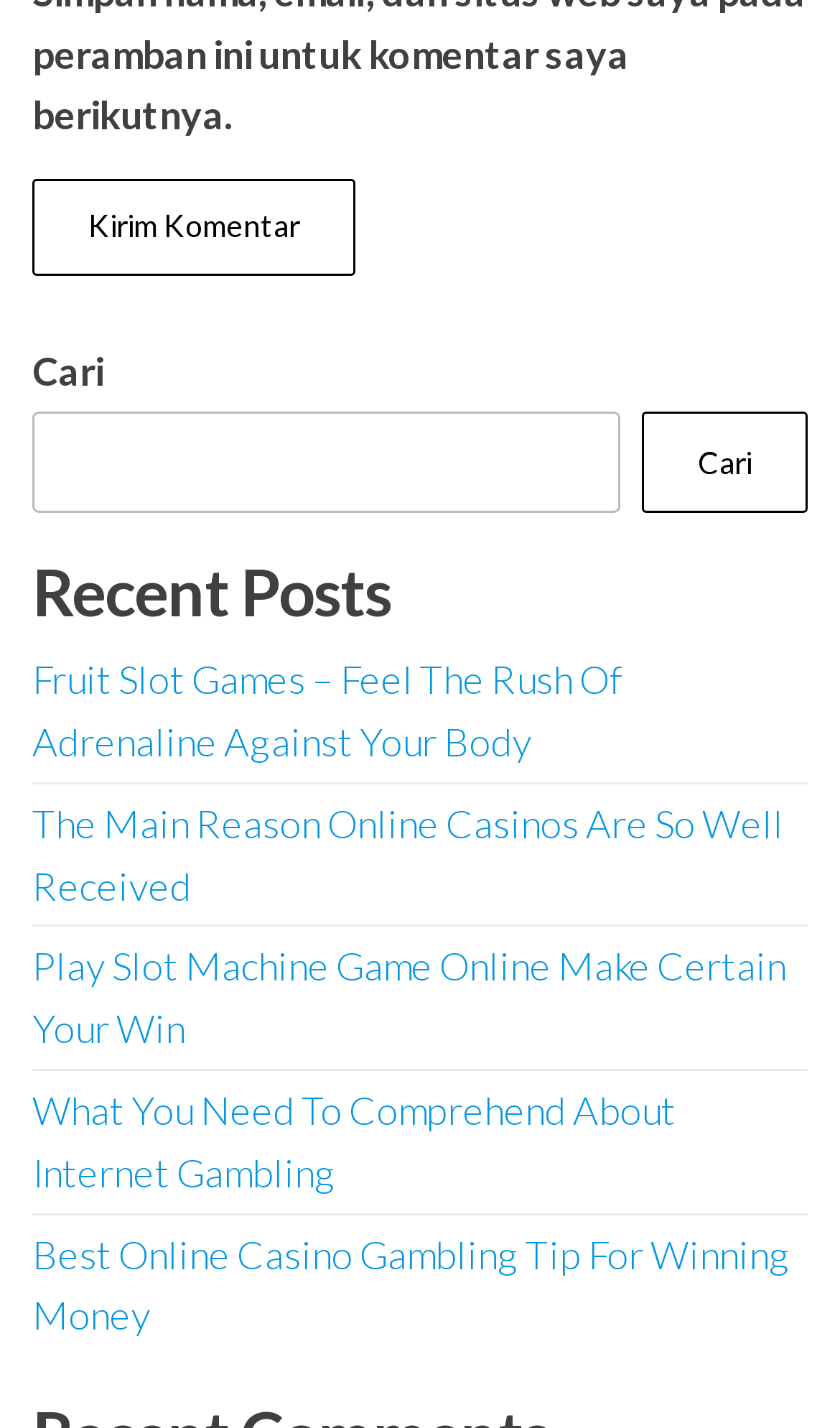Given the element description parent_node: Cari name="s", specify the bounding box coordinates of the corresponding UI element in the format (top-left x, top-left y, bottom-right x, bottom-right y). All values must be between 0 and 1.

[0.038, 0.289, 0.738, 0.359]